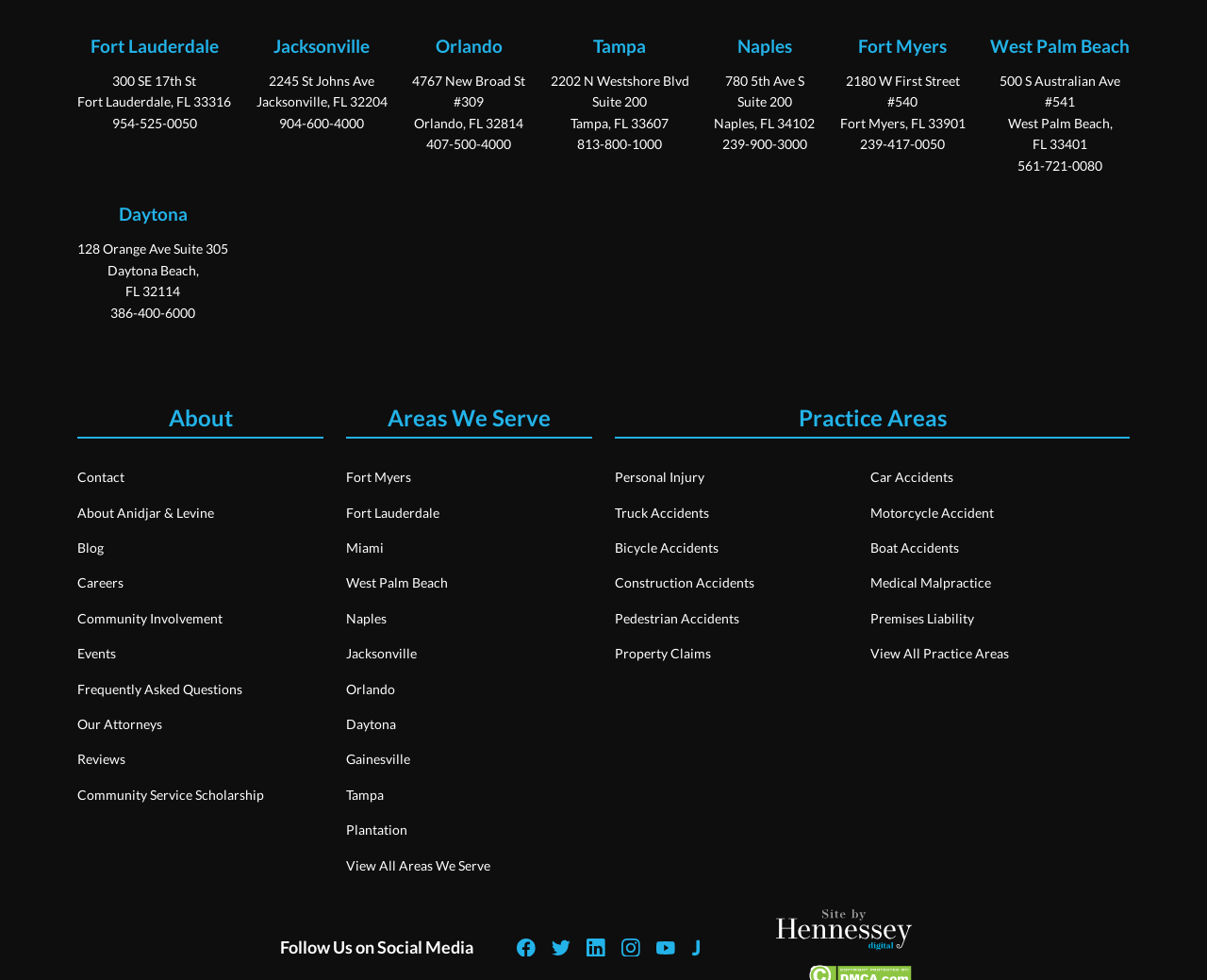Identify the bounding box coordinates of the section to be clicked to complete the task described by the following instruction: "Click Fort Lauderdale". The coordinates should be four float numbers between 0 and 1, formatted as [left, top, right, bottom].

[0.075, 0.035, 0.181, 0.057]